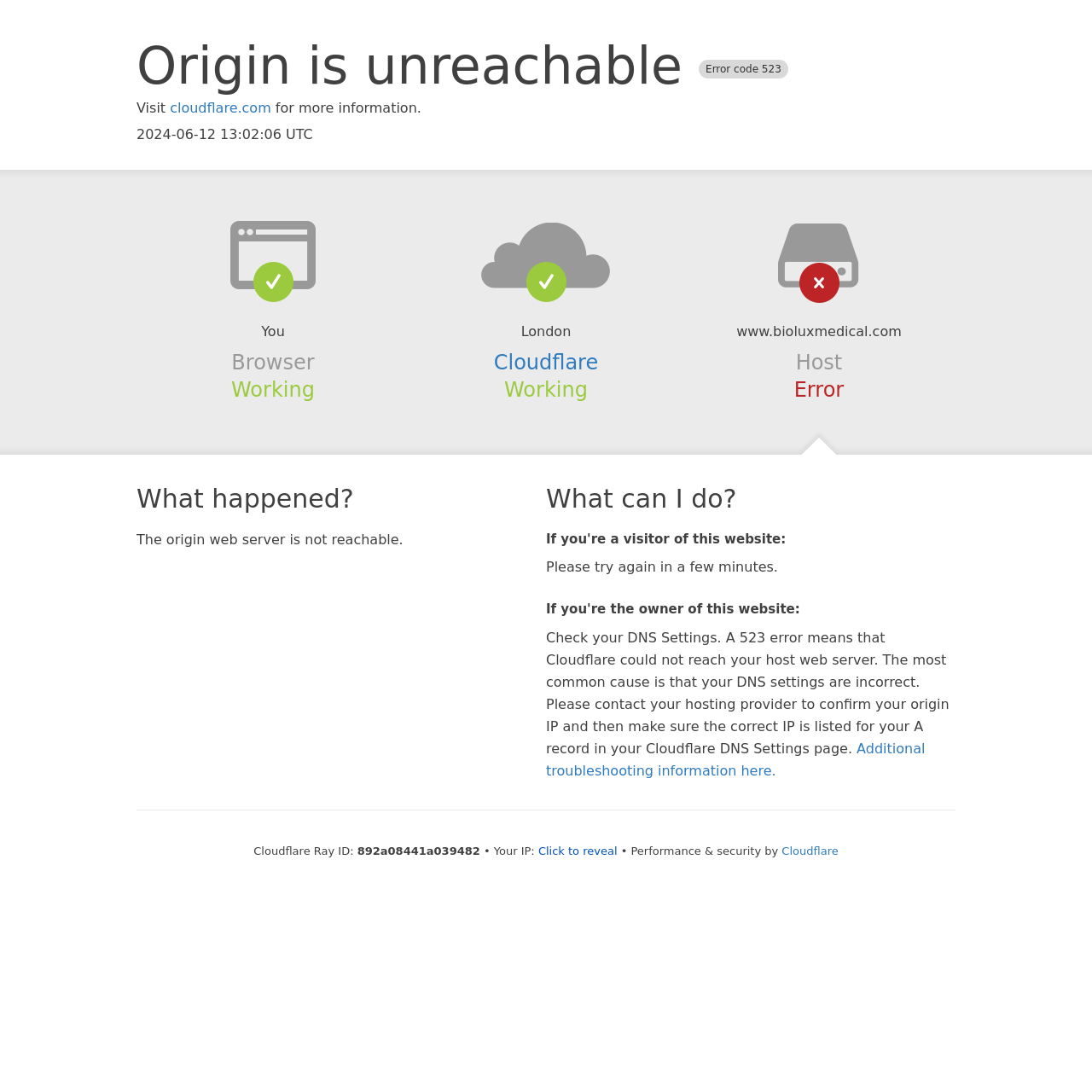What is the recommended action for the website owner?
Based on the image content, provide your answer in one word or a short phrase.

Check DNS Settings